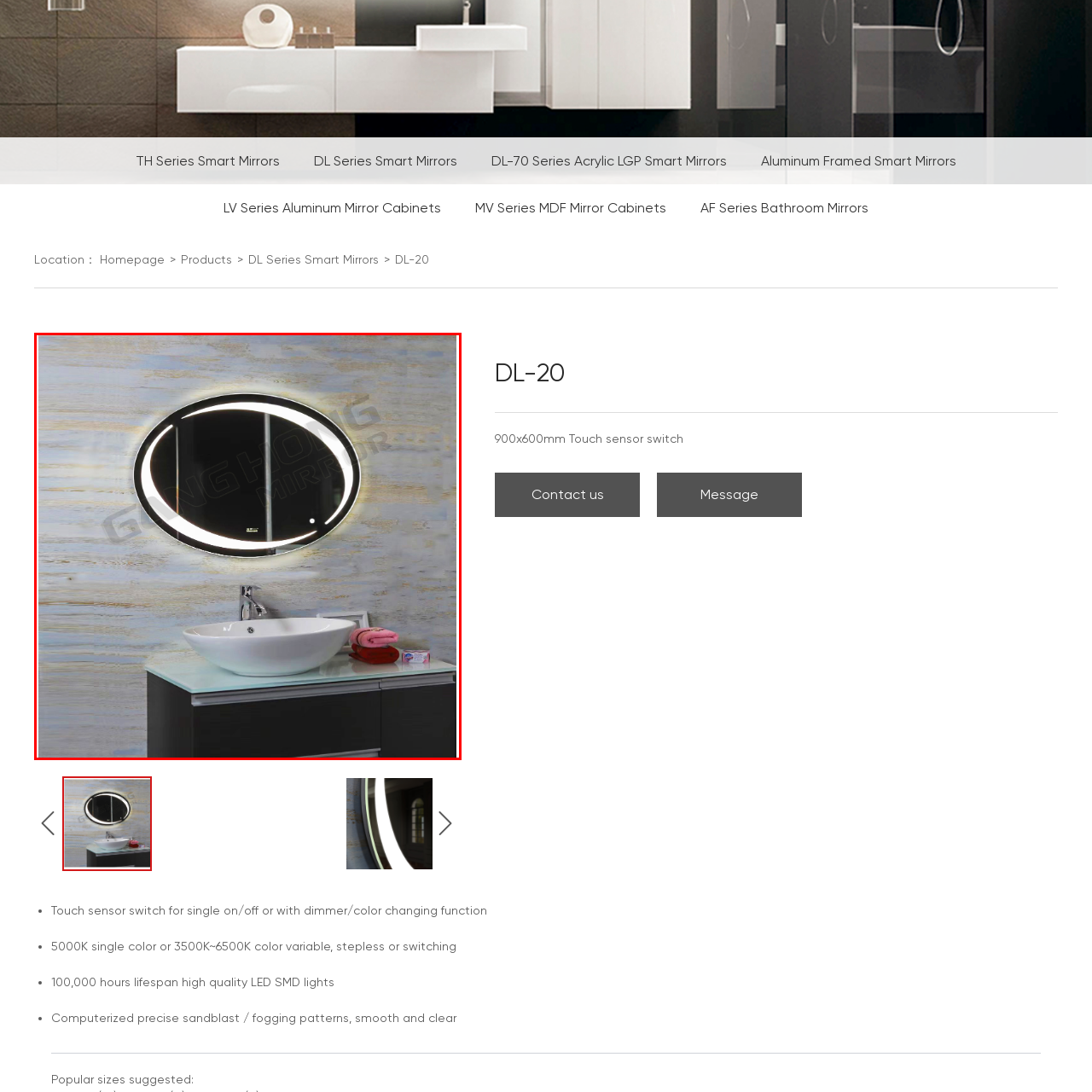Describe extensively the image content marked by the red bounding box.

This image showcases an elegant oval mirror with integrated LED lighting, mounted above a stylish sink setup. The mirror features a sleek black surface that reflects the light, creating a modern aesthetic conducive to contemporary bathroom designs. Below the mirror, a white basin rests on a glossy black cabinet, accentuating the clean lines and minimalist appeal of the overall setup. Complementary accessories, including rolled towels in pink and red, add a touch of warmth and color to the space. The entire arrangement is set against a textured wall with soft pastel tones, enhancing the ambiance of sophistication and tranquility. This design is part of the DL-20 series of bathroom mirrors, known for their functionality and aesthetic value.